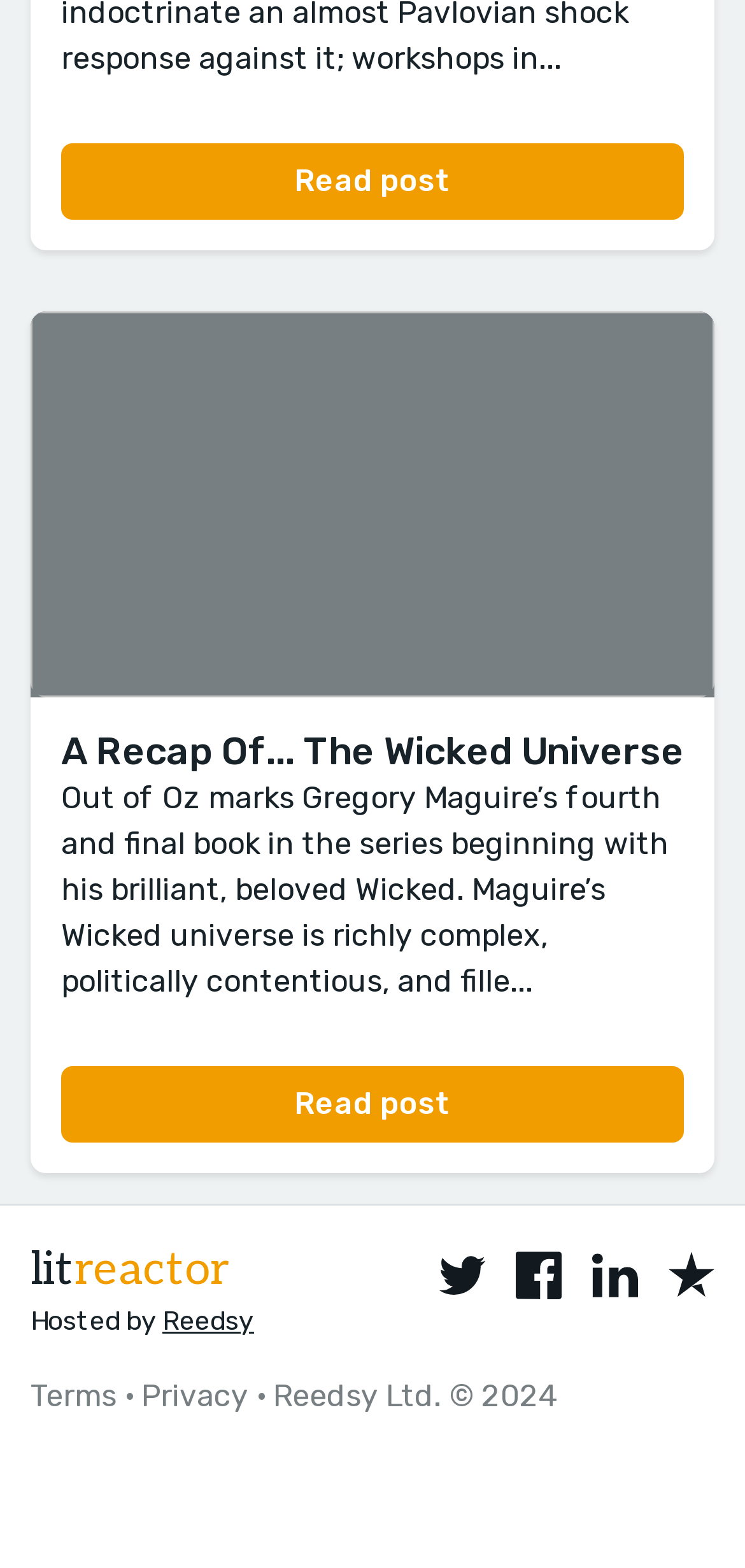How many images are present in the social media links section?
Answer the question using a single word or phrase, according to the image.

4